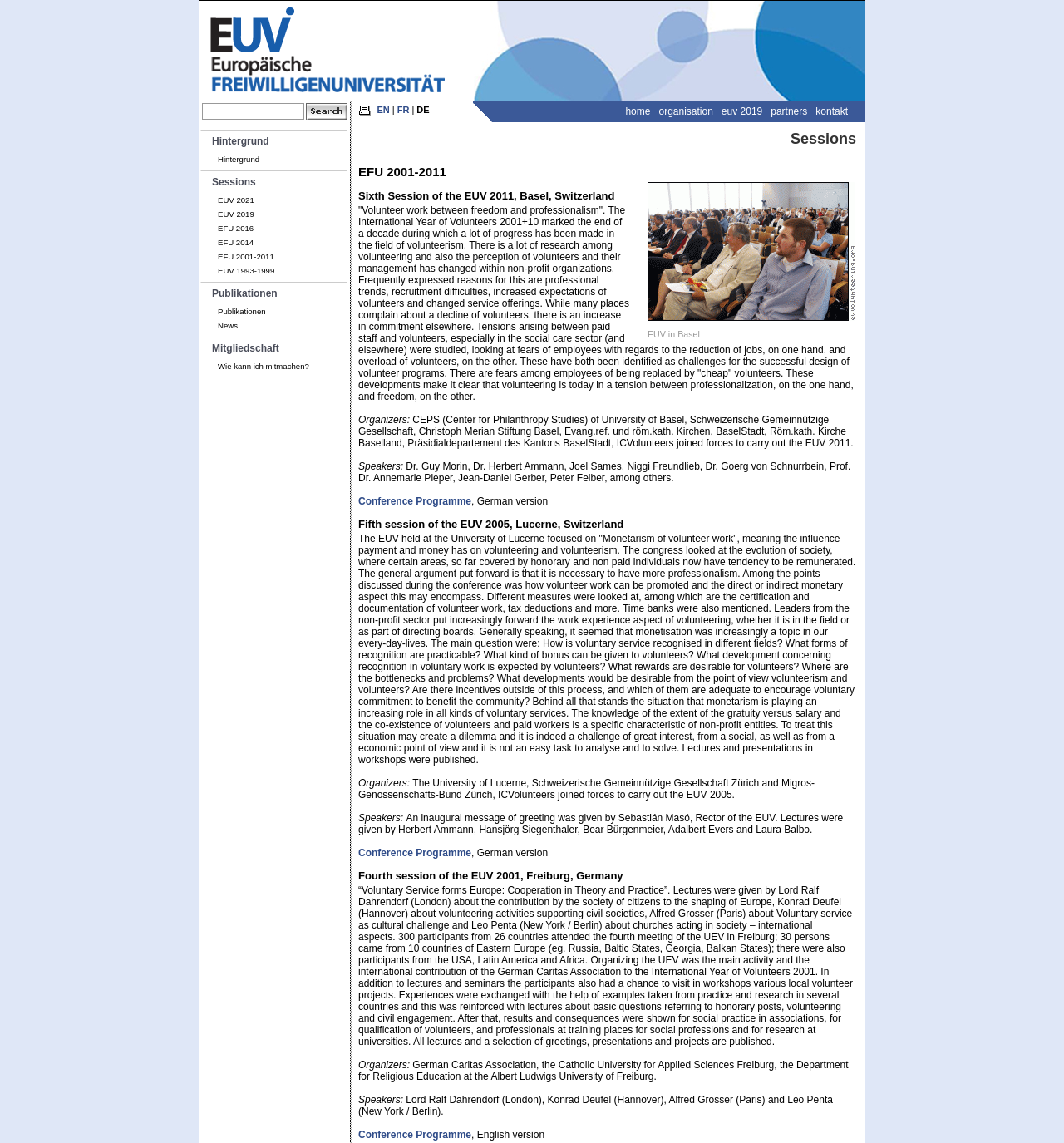Locate the bounding box coordinates of the clickable part needed for the task: "Go to EUV 2021 page".

[0.188, 0.169, 0.326, 0.182]